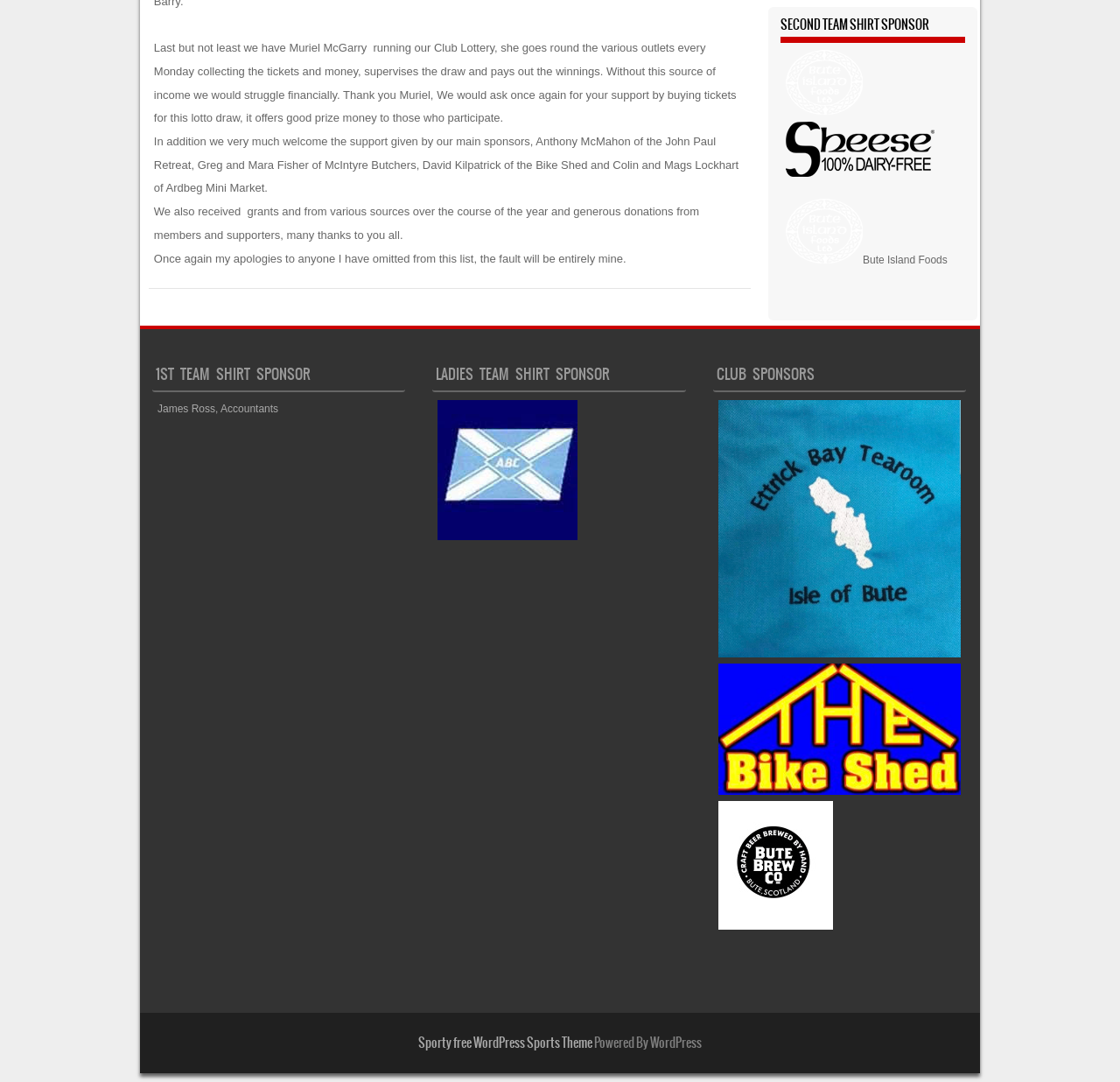What is the name of the company that sponsors the 1st team shirt?
Look at the image and construct a detailed response to the question.

The webpage lists James Ross, Accountants as the 1st team shirt sponsor under the heading '1ST TEAM SHIRT SPONSOR'.